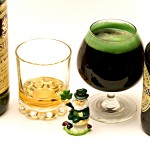Offer a detailed explanation of the image and its components.

The image captures a festive setup perfect for celebrating Saint Patrick's Day, featuring a vibrant green drink alongside a classic whiskey glass. The green beverage, likely a playful nod to Irish traditions, is served in an elegant glass, showcasing its rich color. Next to it, a tumbler filled with what appears to be whiskey adds a touch of sophistication to the arrangement. 

A whimsical decorative figure of a leprechaun sits among the drinks, bringing an element of fun and charm to the scene. On either side, bottles hint at a lively gathering, suggesting that both traditional Irish favorites and creative concoctions are part of the celebration. This delightful tableau embodies the spirit of enjoyment and togetherness often found at Irish festivals, including the North Texas Irish Festival, which celebrates Celtic culture through music, dance, food, and more.